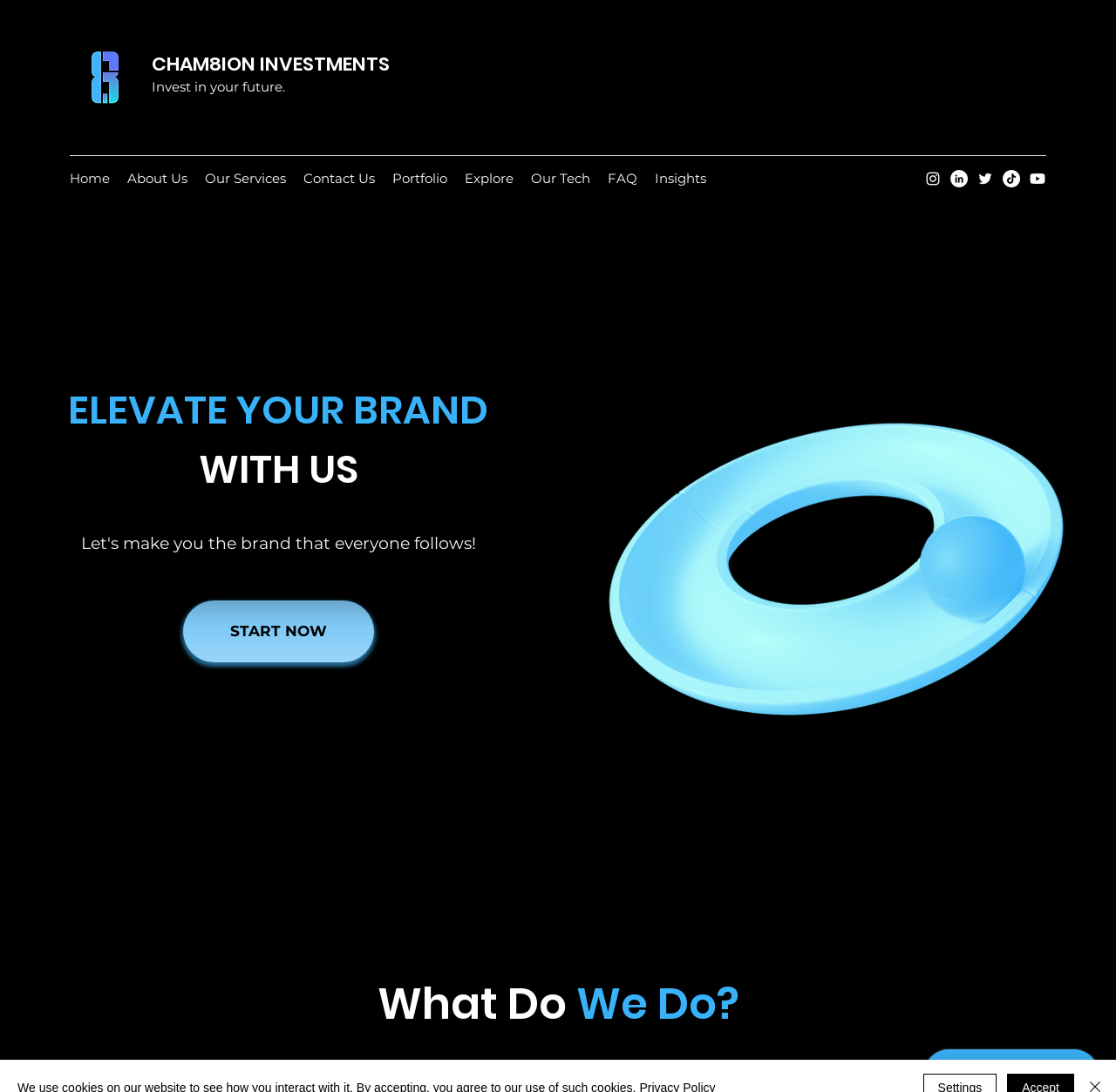Use a single word or phrase to answer the following:
What is the topic of the webpage?

Brand Strategy and Design